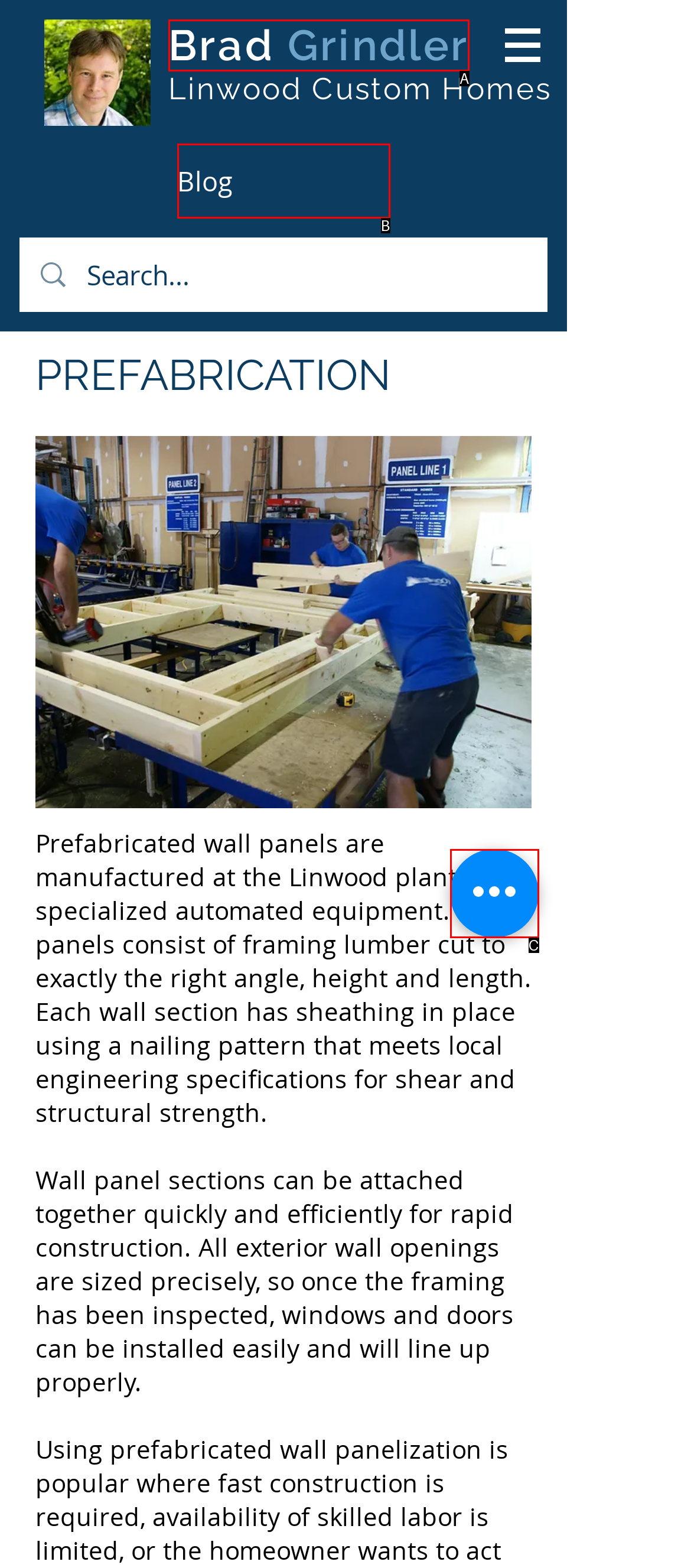Identify which option matches the following description: Blog
Answer by giving the letter of the correct option directly.

B